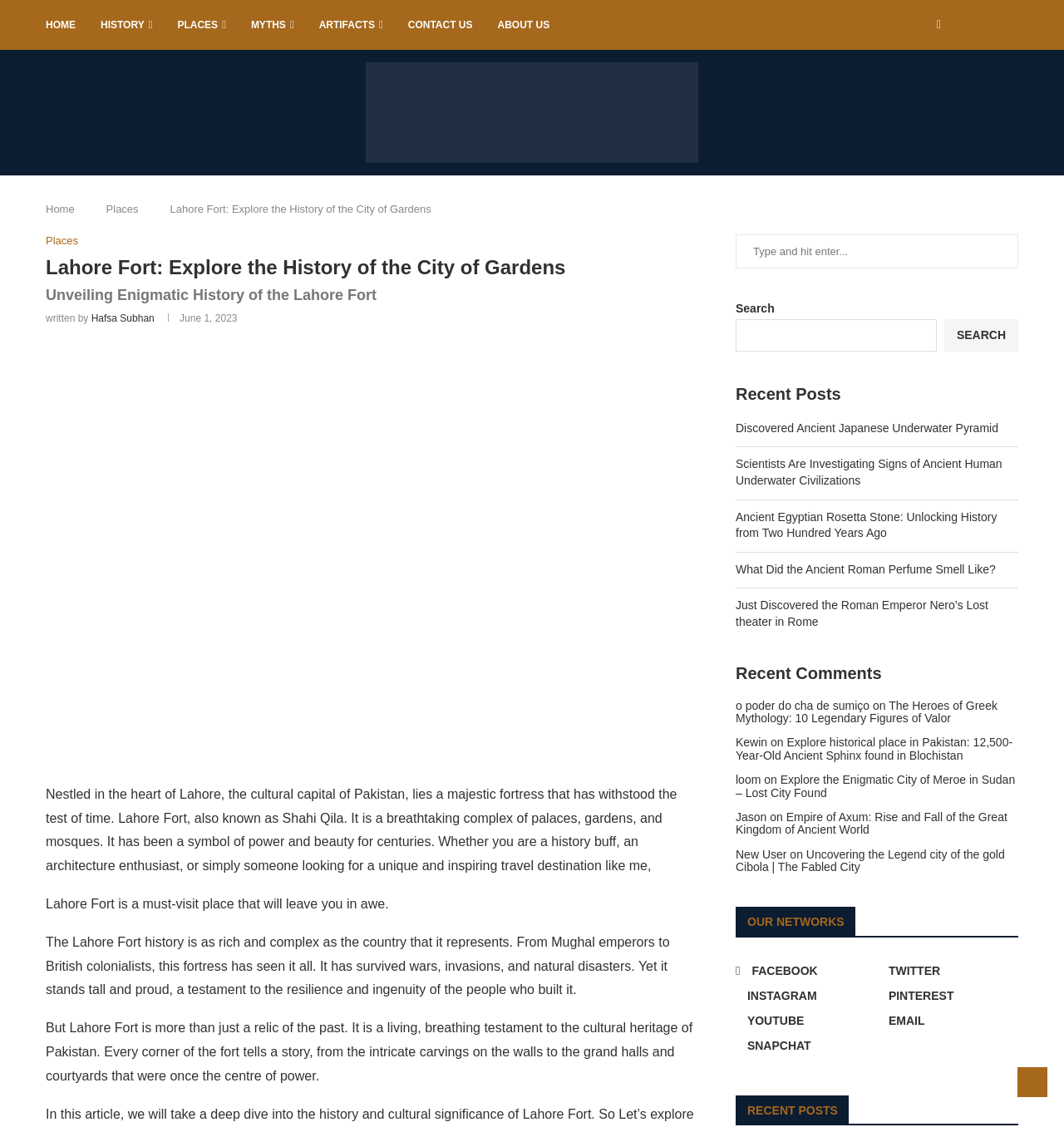Determine the bounding box coordinates of the element's region needed to click to follow the instruction: "Search for something". Provide these coordinates as four float numbers between 0 and 1, formatted as [left, top, right, bottom].

[0.691, 0.207, 0.957, 0.237]